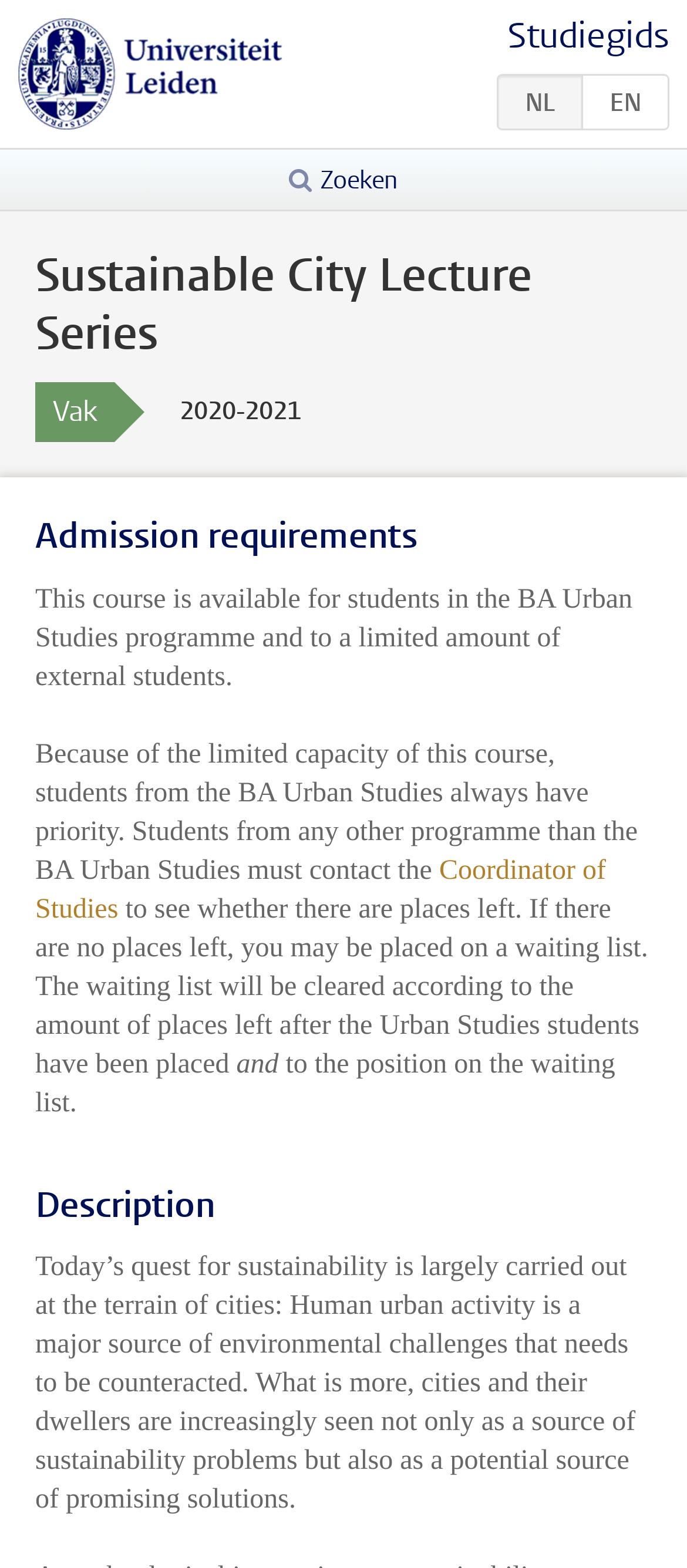What should external students do to see if there are places left?
Can you provide an in-depth and detailed response to the question?

According to the admission requirements section, external students should contact the Coordinator of Studies to see if there are places left in the course.